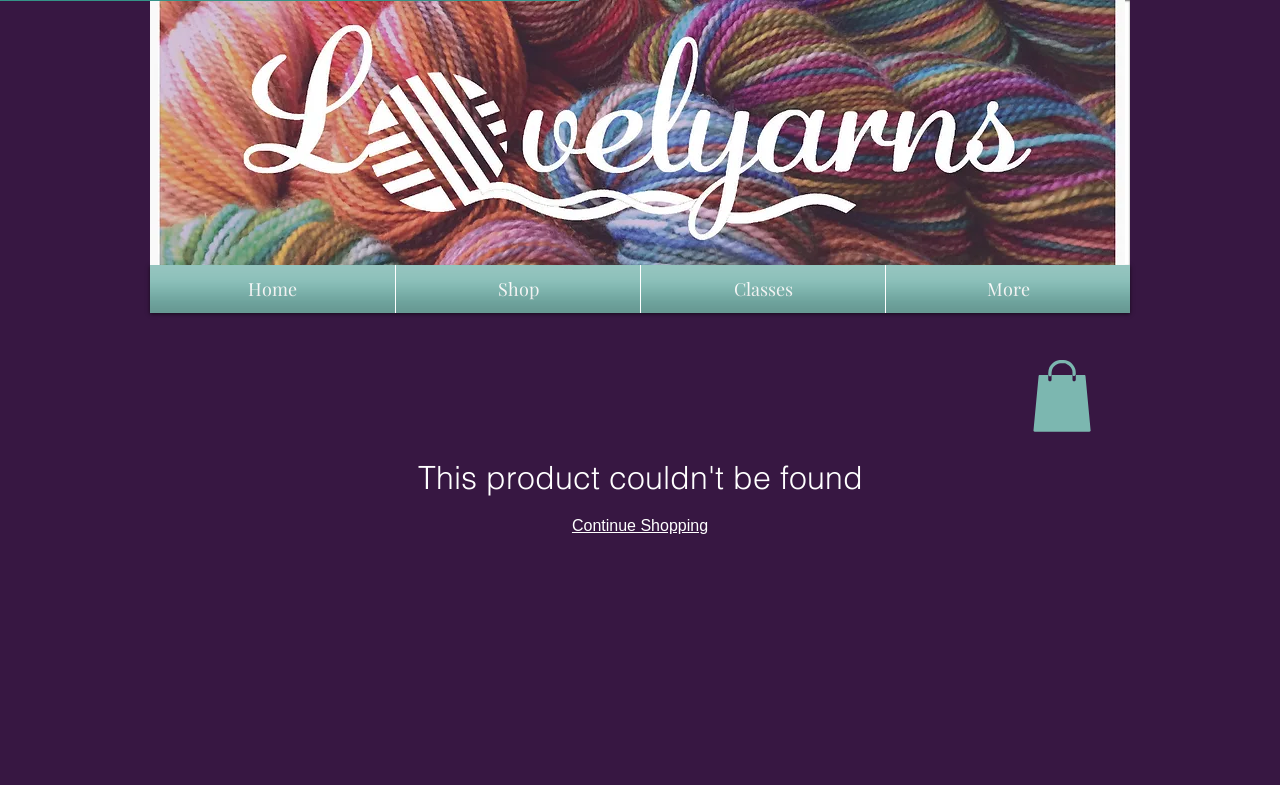What is the function of the button with an image?
Please answer the question with a detailed response using the information from the screenshot.

The button with an image is likely an 'Add to Cart' button, which is a common element on product pages. The image on the button may be a shopping cart icon or a similar symbol, indicating that clicking the button will add the product to the user's cart.